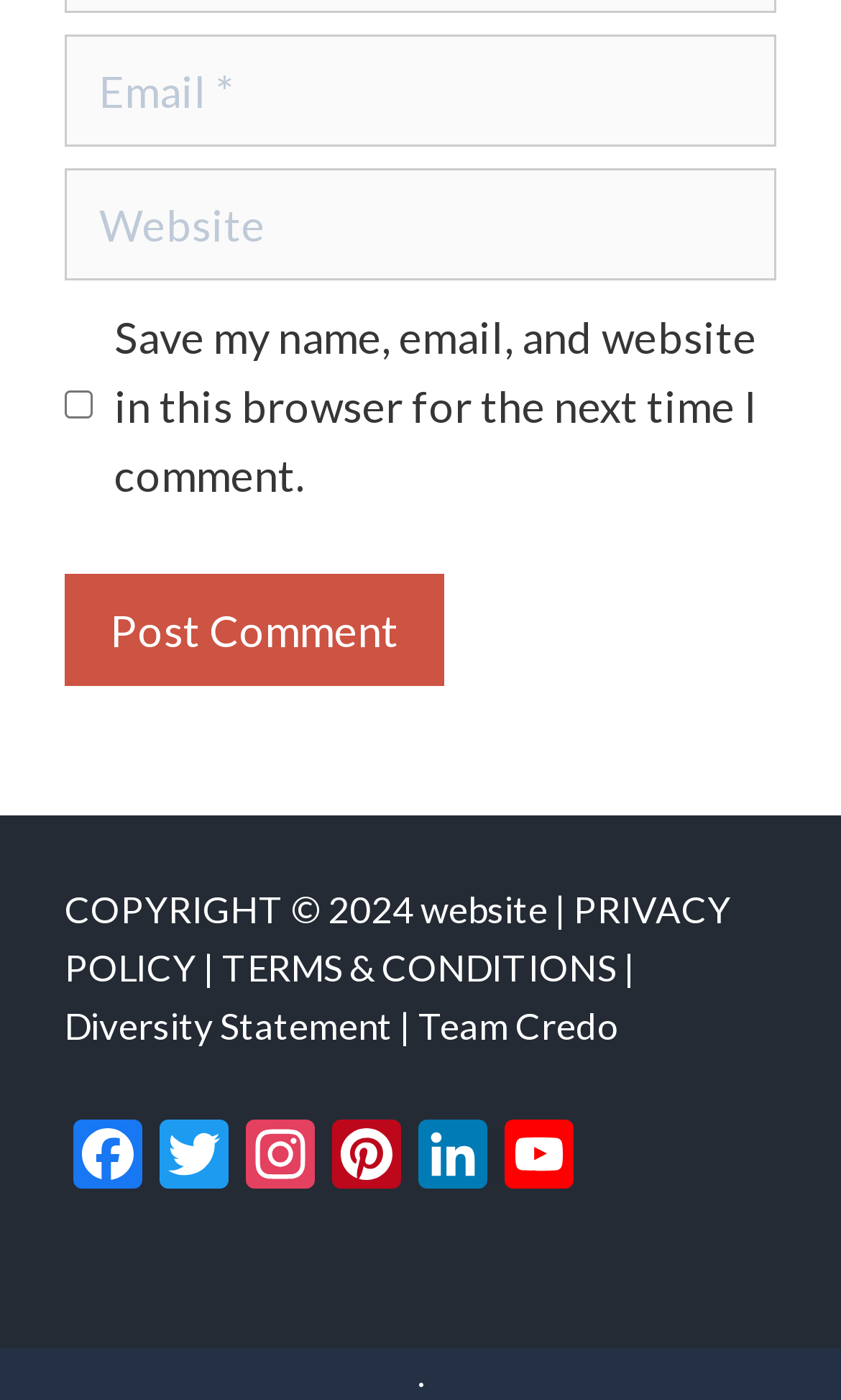Determine the bounding box coordinates of the target area to click to execute the following instruction: "Visit the privacy policy page."

[0.077, 0.633, 0.869, 0.707]